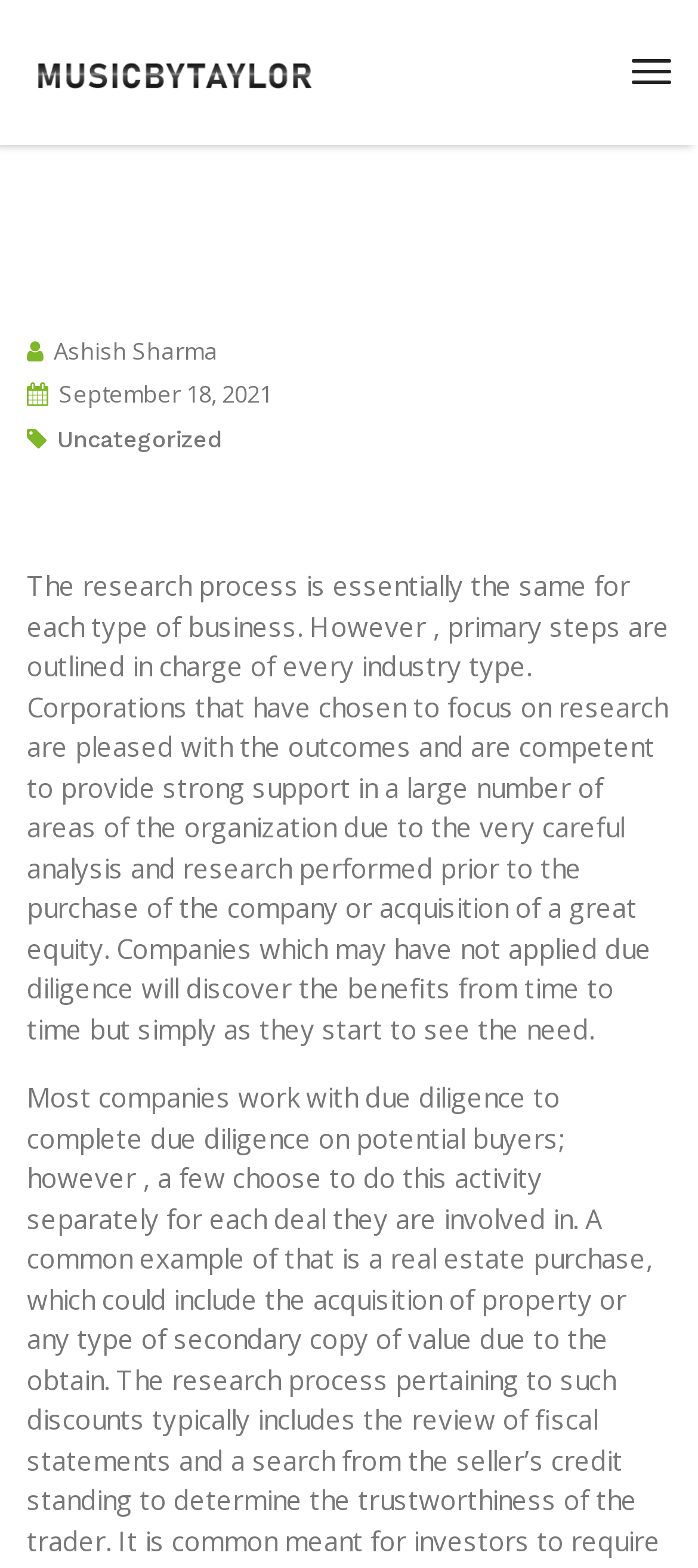Given the webpage screenshot, identify the bounding box of the UI element that matches this description: "Uncategorized".

[0.082, 0.271, 0.318, 0.289]